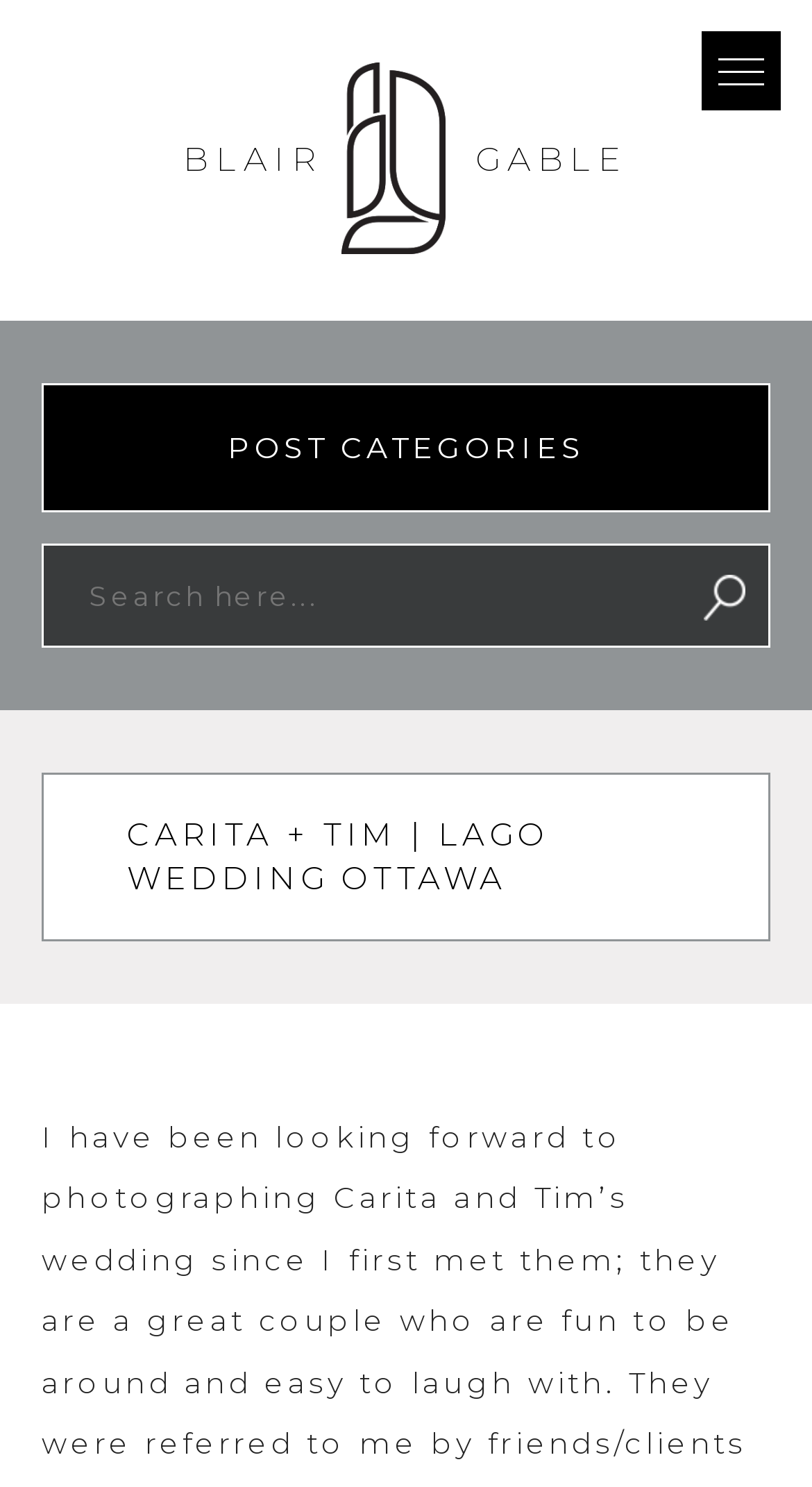Provide the bounding box coordinates of the UI element that matches the description: "View Portfolio".

None